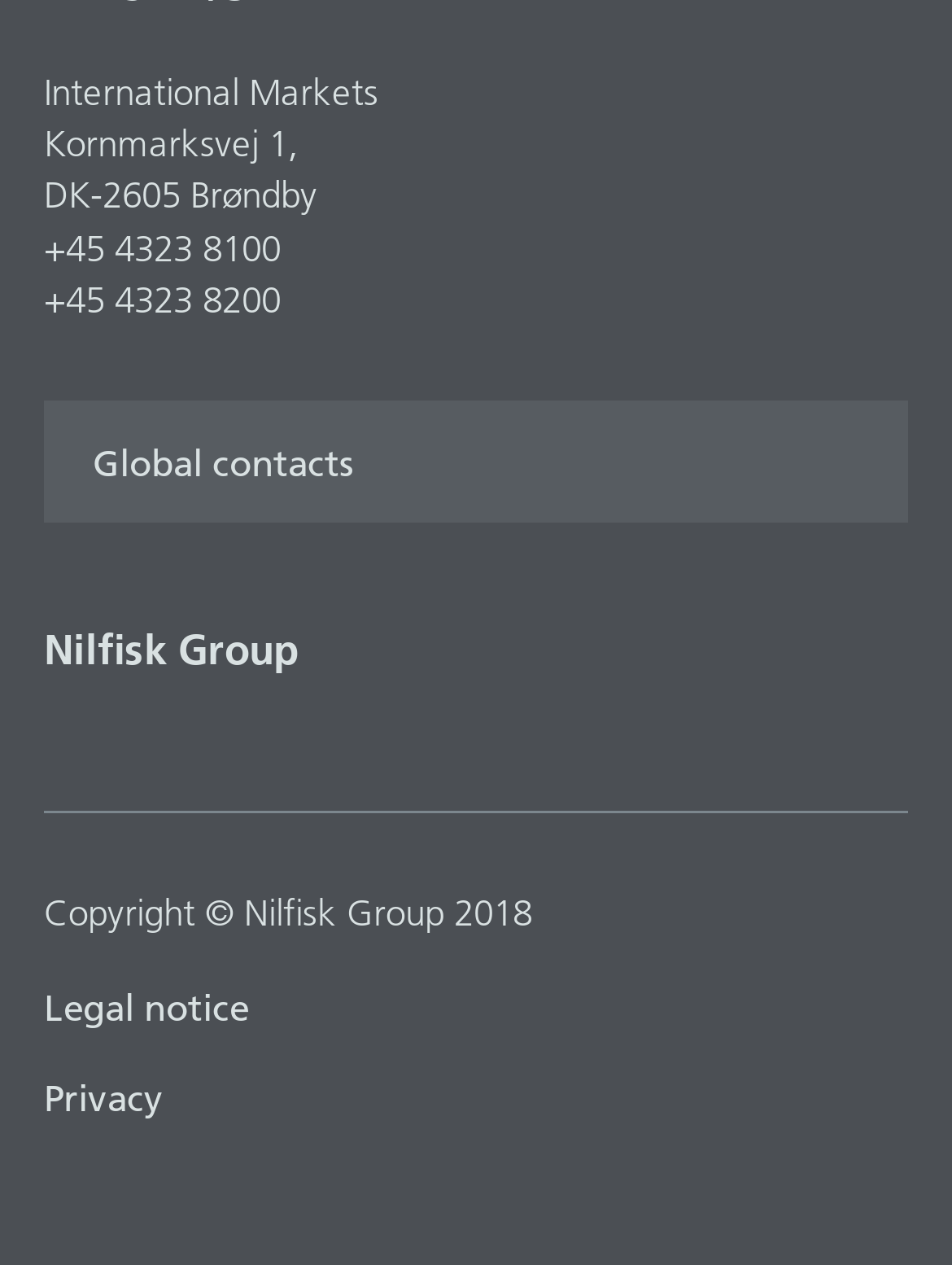What is the name of the company? Look at the image and give a one-word or short phrase answer.

Nilfisk Group